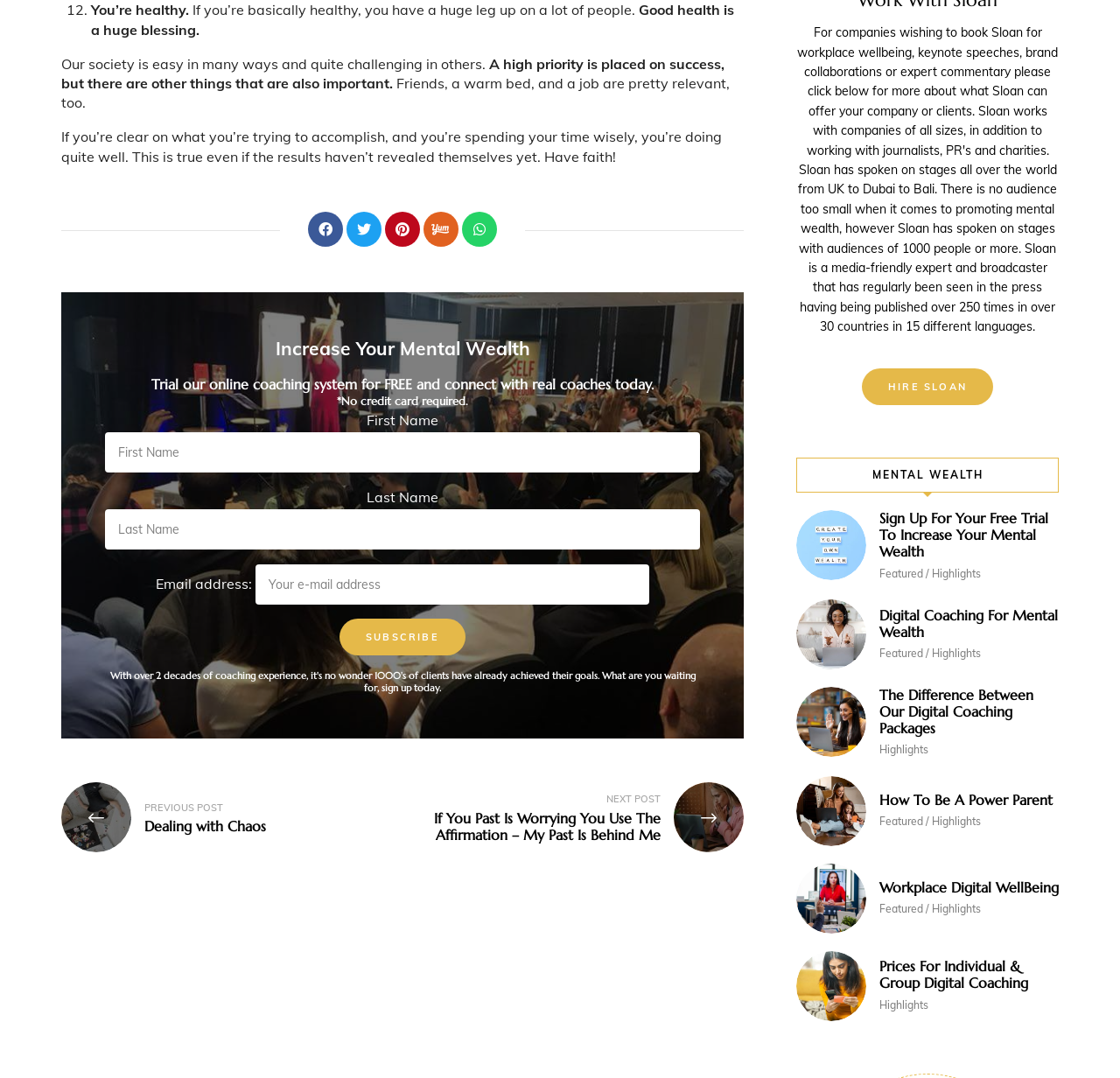Please specify the bounding box coordinates for the clickable region that will help you carry out the instruction: "Enter first name".

[0.094, 0.401, 0.625, 0.438]